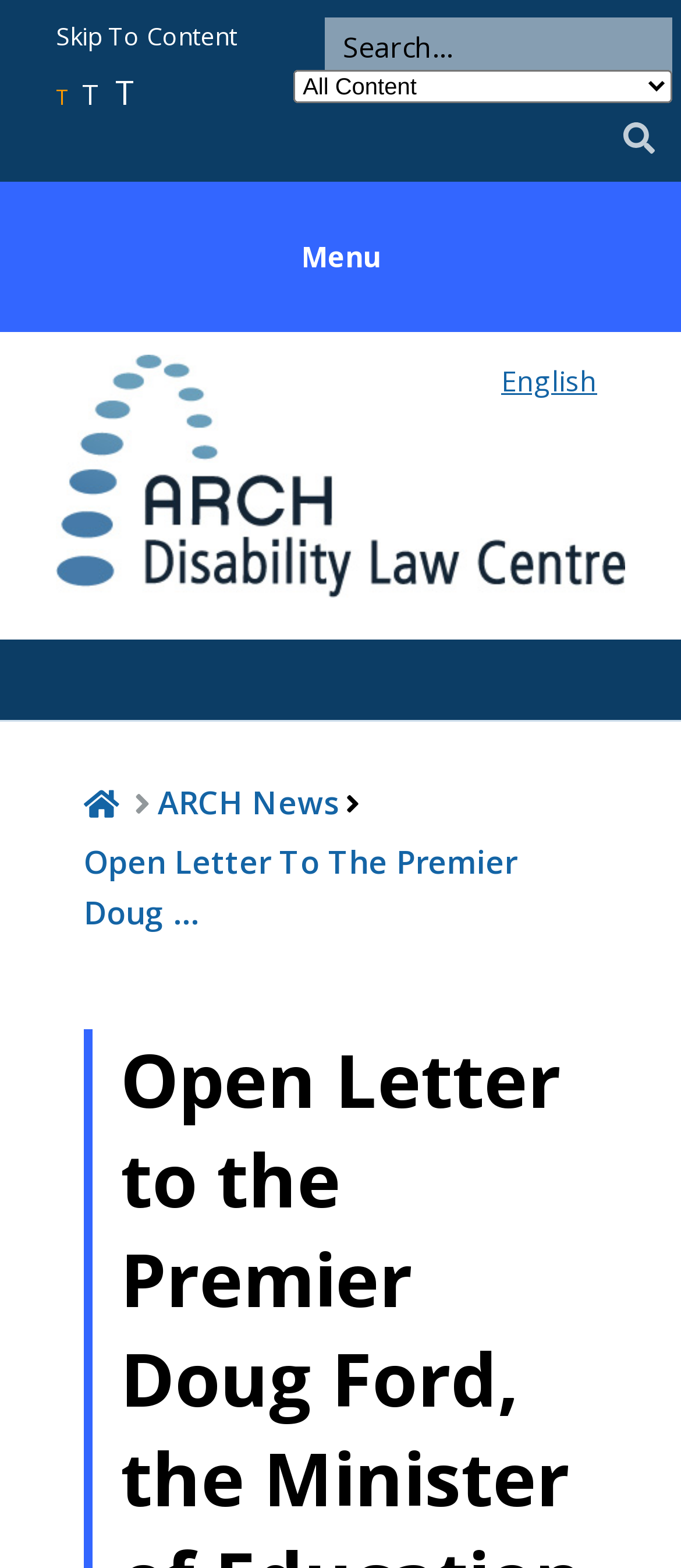Determine the bounding box coordinates of the clickable element to complete this instruction: "Go to the Home page". Provide the coordinates in the format of four float numbers between 0 and 1, [left, top, right, bottom].

[0.123, 0.498, 0.175, 0.525]